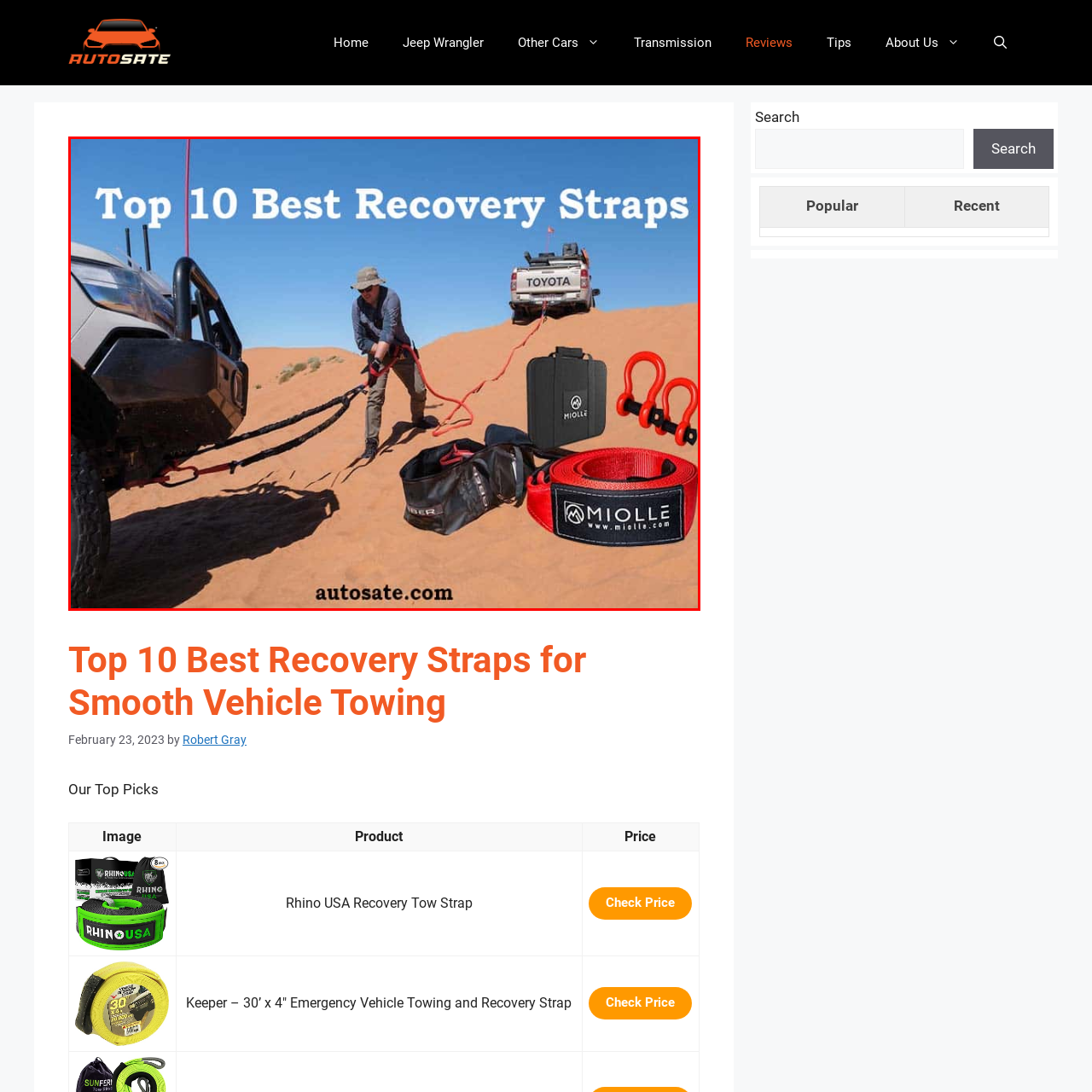Give a detailed account of the scene depicted in the image inside the red rectangle.

The image showcases a dynamic scene centered around the theme of vehicle recovery, highlighted in the title "Top 10 Best Recovery Straps." In the foreground, a person wearing a wide-brimmed hat is engaged in the process of pulling a recovery strap attached to a vehicle, demonstrating practical use of recovery equipment. Behind them, a pickup truck with a visible brand name is parked in a sandy setting, emphasizing off-road capabilities. 

In the bottom-right corner, various recovery tools are displayed, including a branded recovery strap, a storage case, and additional hooks, all featuring bright colors that catch the eye. The overall composition highlights the importance of having reliable recovery straps for safe vehicle towing and off-road adventures, appealing to enthusiasts who value preparedness in rugged environments. The image serves as a visual introduction to essential recovery products, enhancing the context for readers looking to learn about top-rated options in car recovery gear.